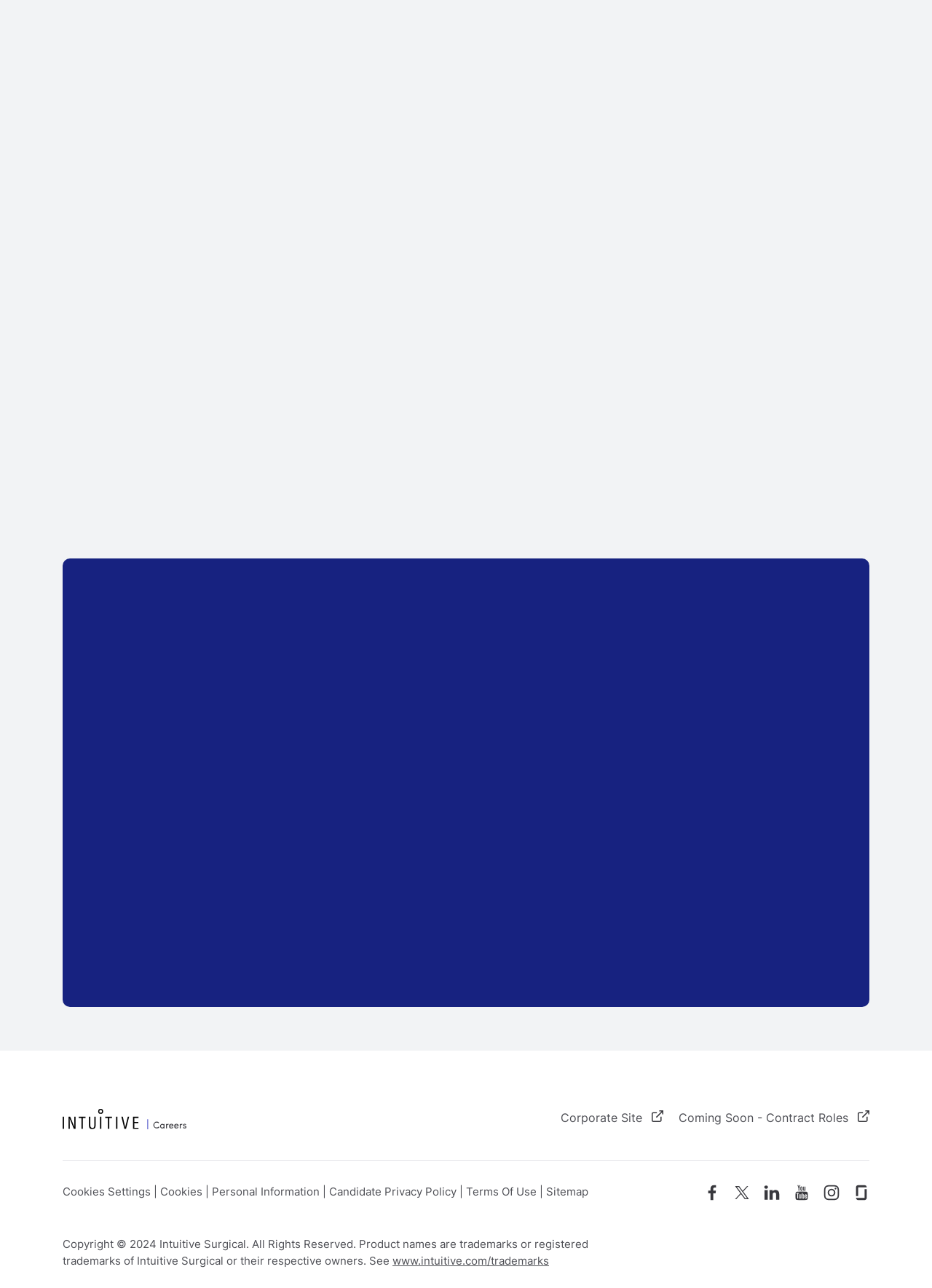Identify the bounding box coordinates for the region to click in order to carry out this instruction: "Read the blog about Intuitive Human Factors team". Provide the coordinates using four float numbers between 0 and 1, formatted as [left, top, right, bottom].

[0.067, 0.347, 0.548, 0.391]